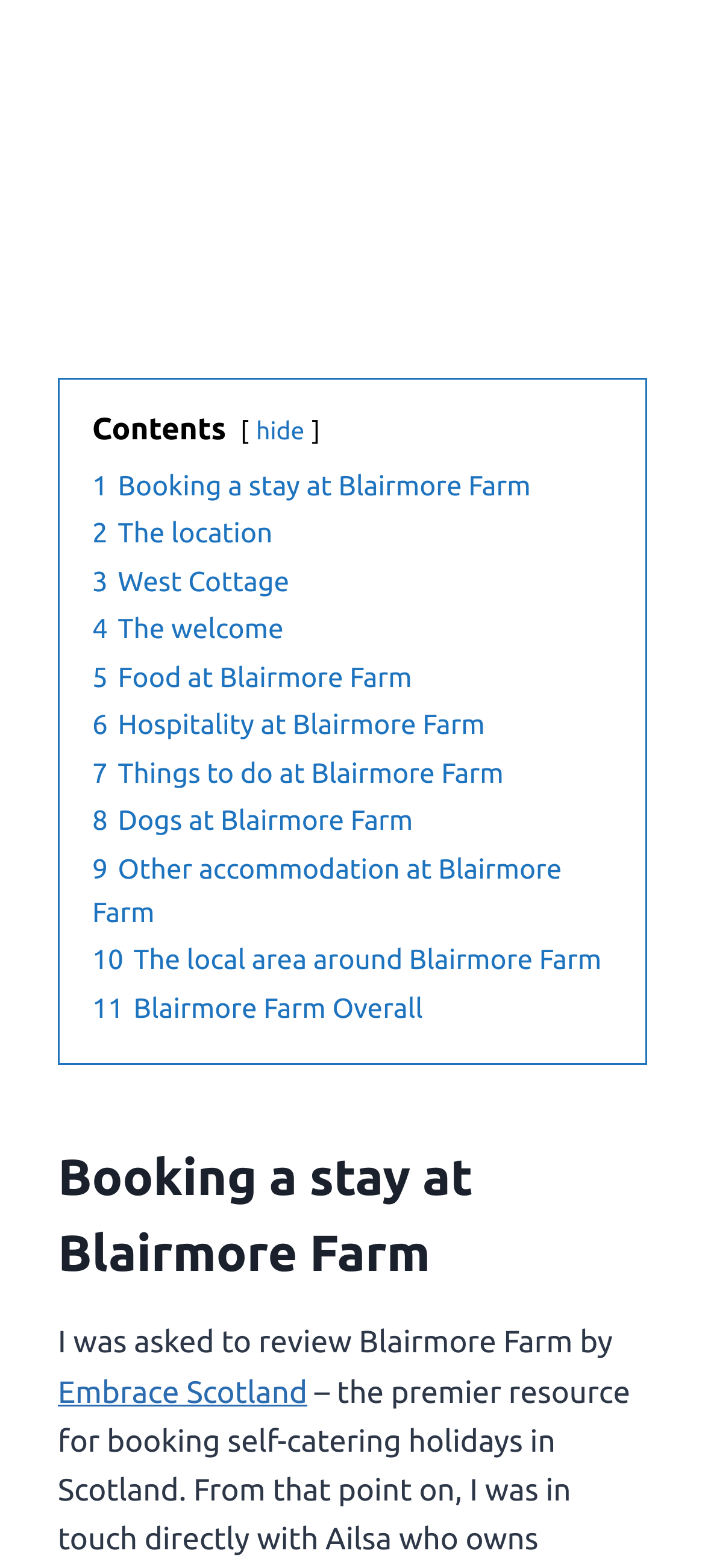Given the content of the image, can you provide a detailed answer to the question?
Who asked the reviewer to review Blairmore Farm?

The webpage mentions that the reviewer was asked to review Blairmore Farm by Embrace Scotland, which is a link provided in the text.